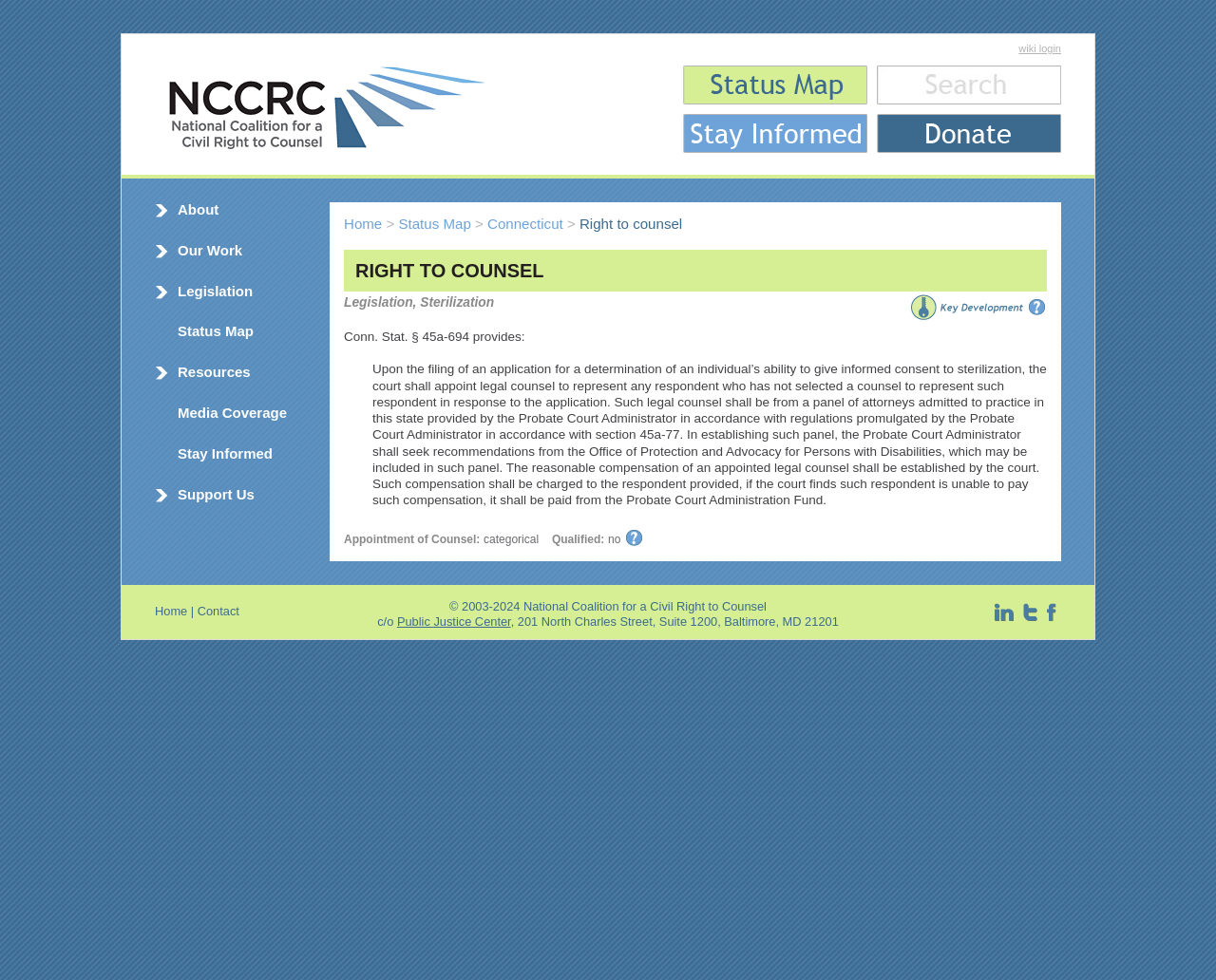What is the purpose of the legislation mentioned?
Using the image provided, answer with just one word or phrase.

Sterilization